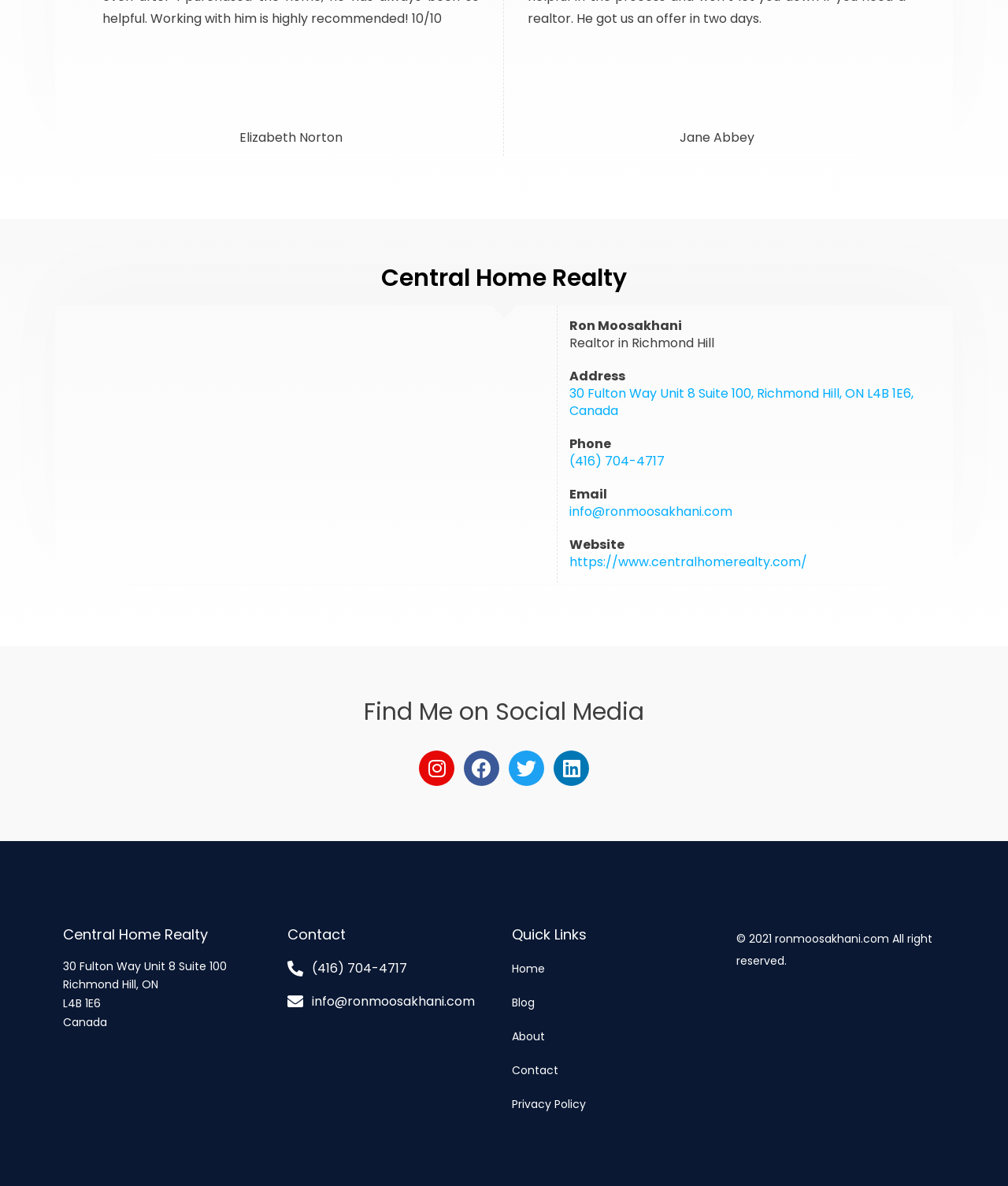Could you locate the bounding box coordinates for the section that should be clicked to accomplish this task: "View Ron Moosakhani's profile on Instagram".

[0.416, 0.633, 0.451, 0.662]